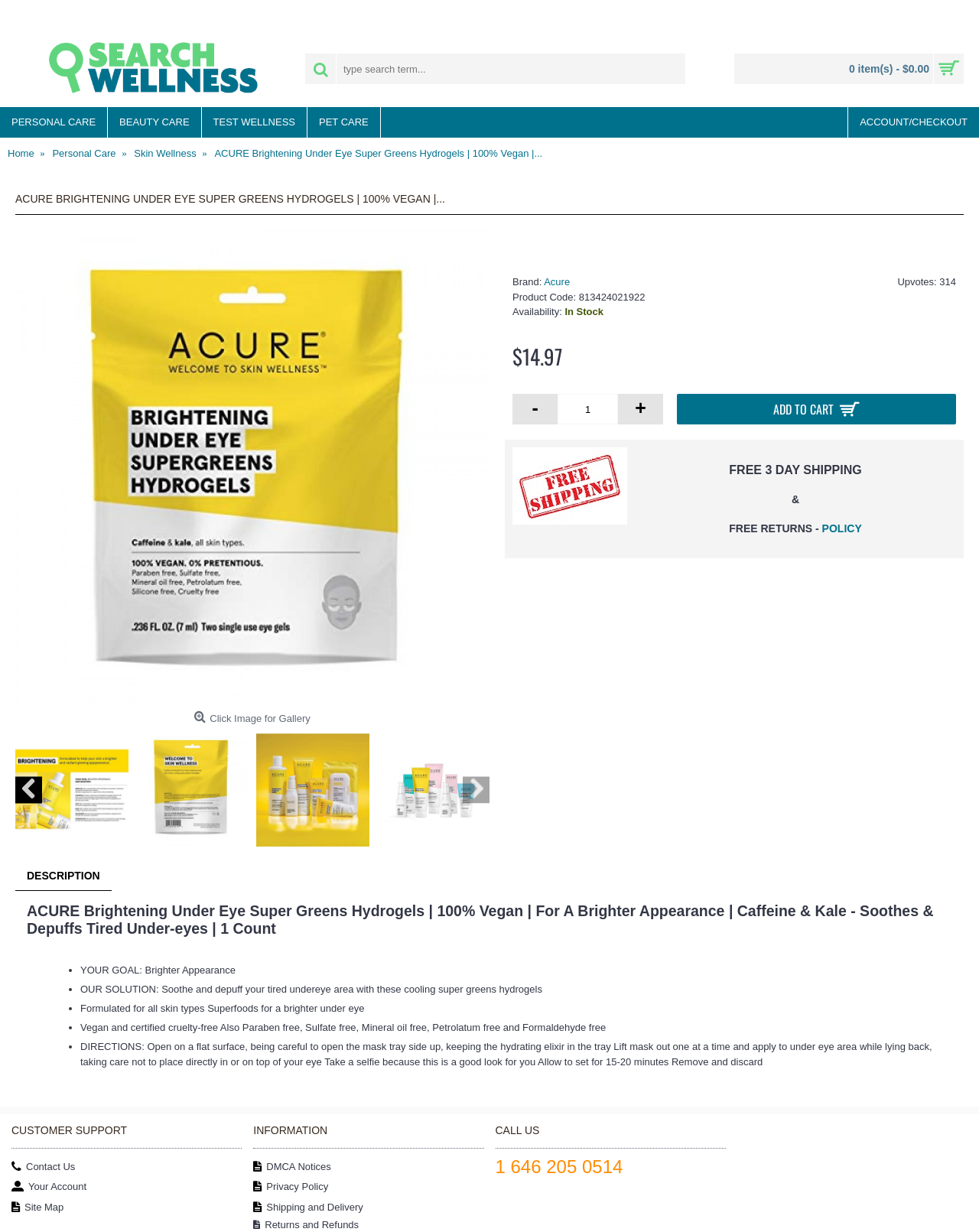Please identify the bounding box coordinates of the area I need to click to accomplish the following instruction: "Search for a product".

[0.312, 0.043, 0.7, 0.068]